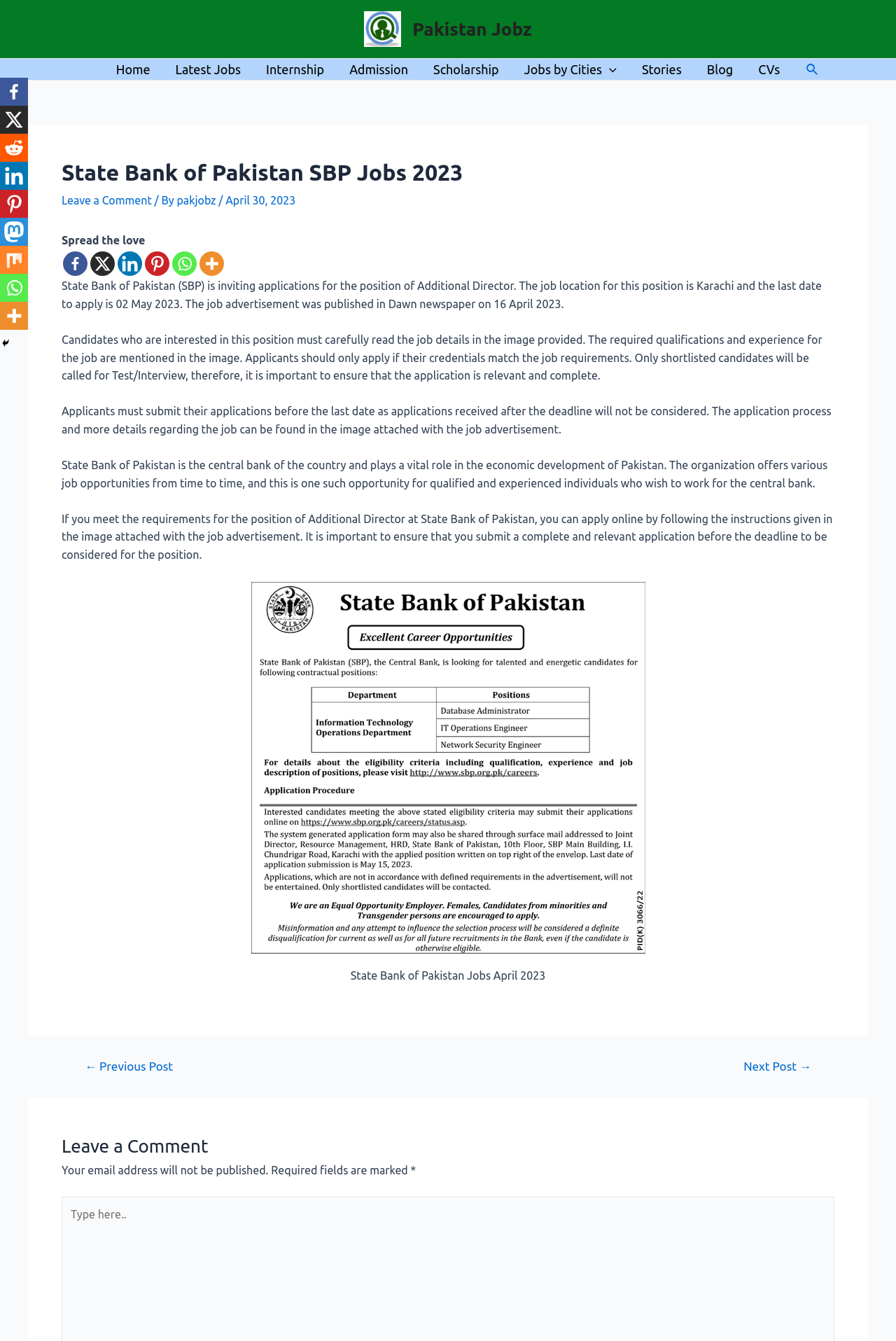Provide the bounding box coordinates of the section that needs to be clicked to accomplish the following instruction: "Click on the 'Home' link."

[0.115, 0.044, 0.182, 0.06]